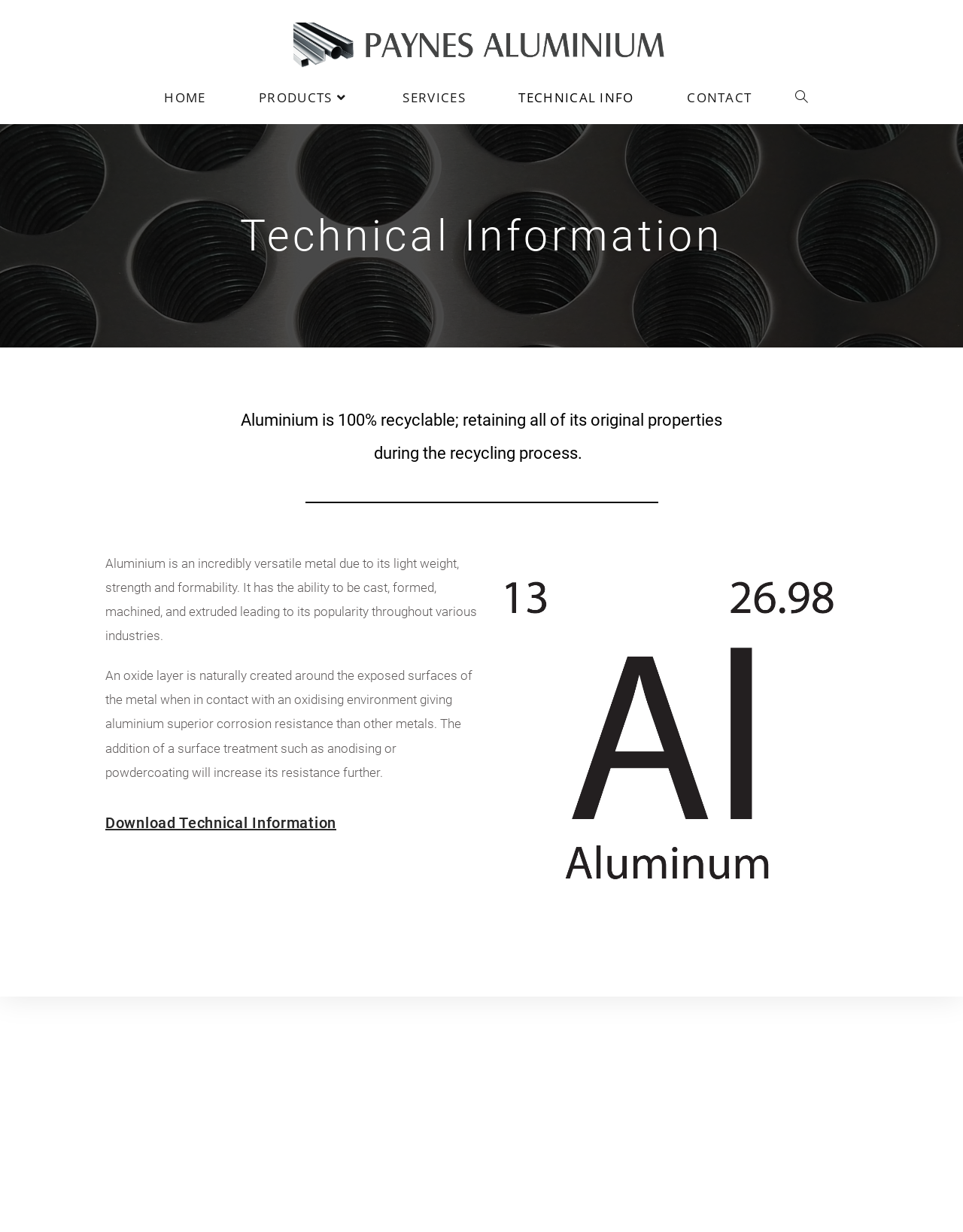Can you show the bounding box coordinates of the region to click on to complete the task described in the instruction: "Click on Return to About Us"?

None